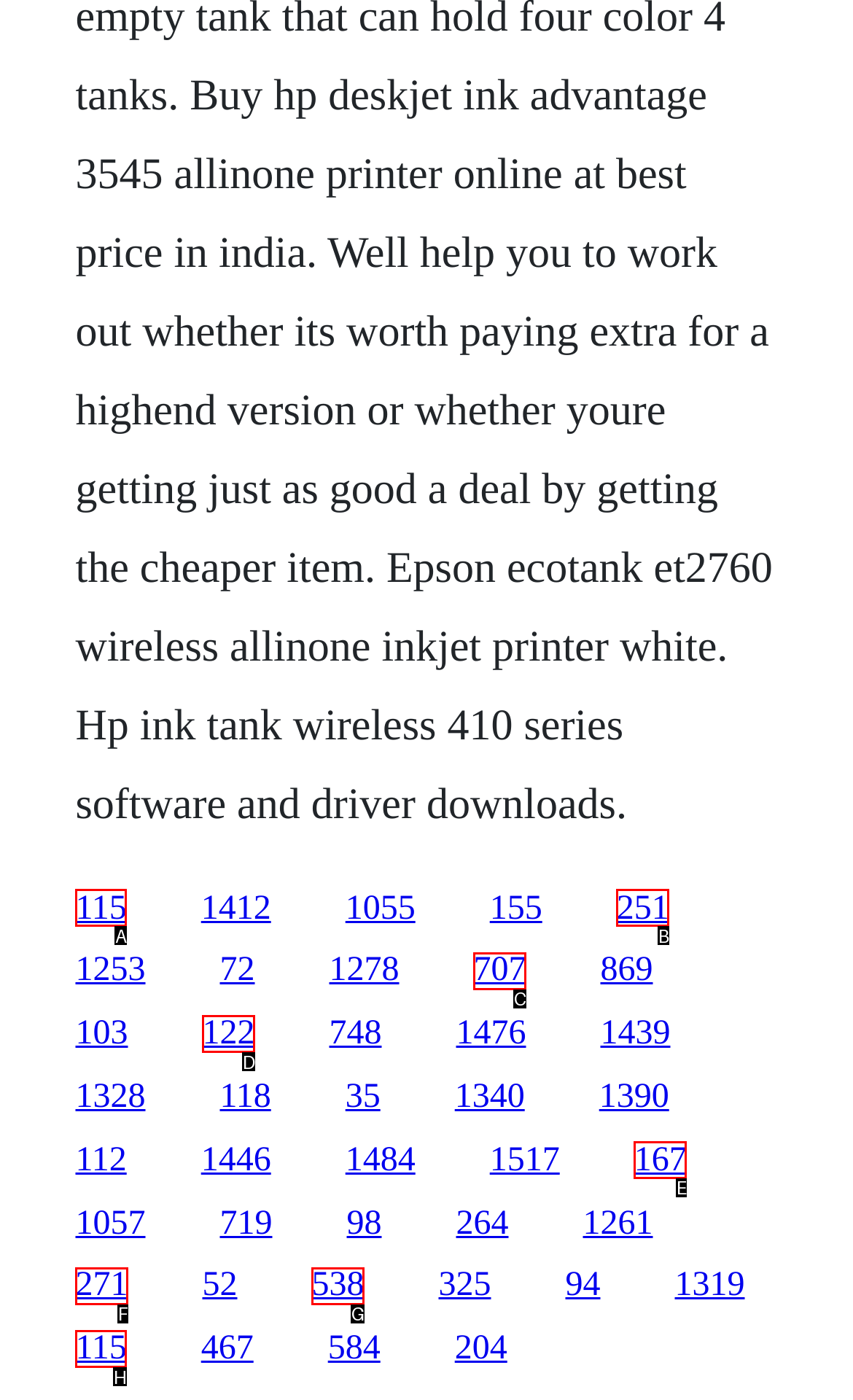Based on the description: 707, identify the matching lettered UI element.
Answer by indicating the letter from the choices.

C